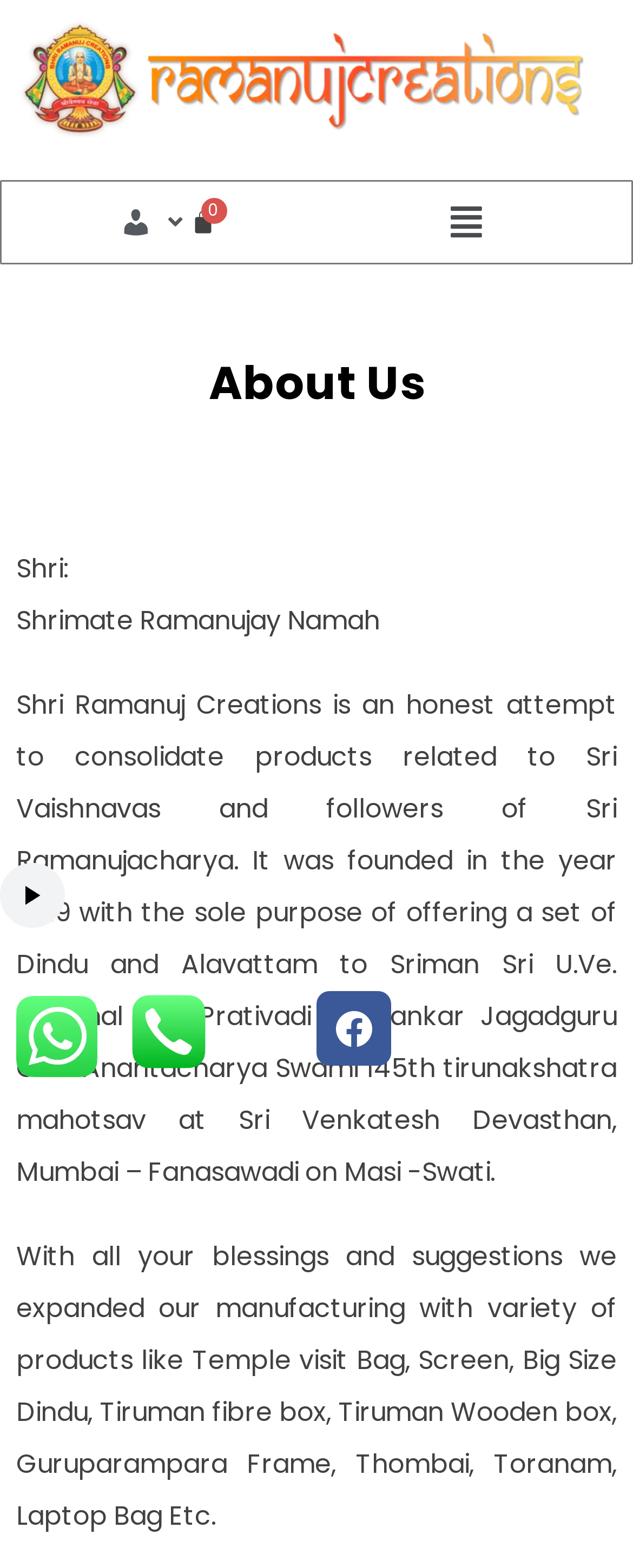Using the provided element description, identify the bounding box coordinates as (top-left x, top-left y, bottom-right x, bottom-right y). Ensure all values are between 0 and 1. Description: Facebook

[0.5, 0.632, 0.618, 0.68]